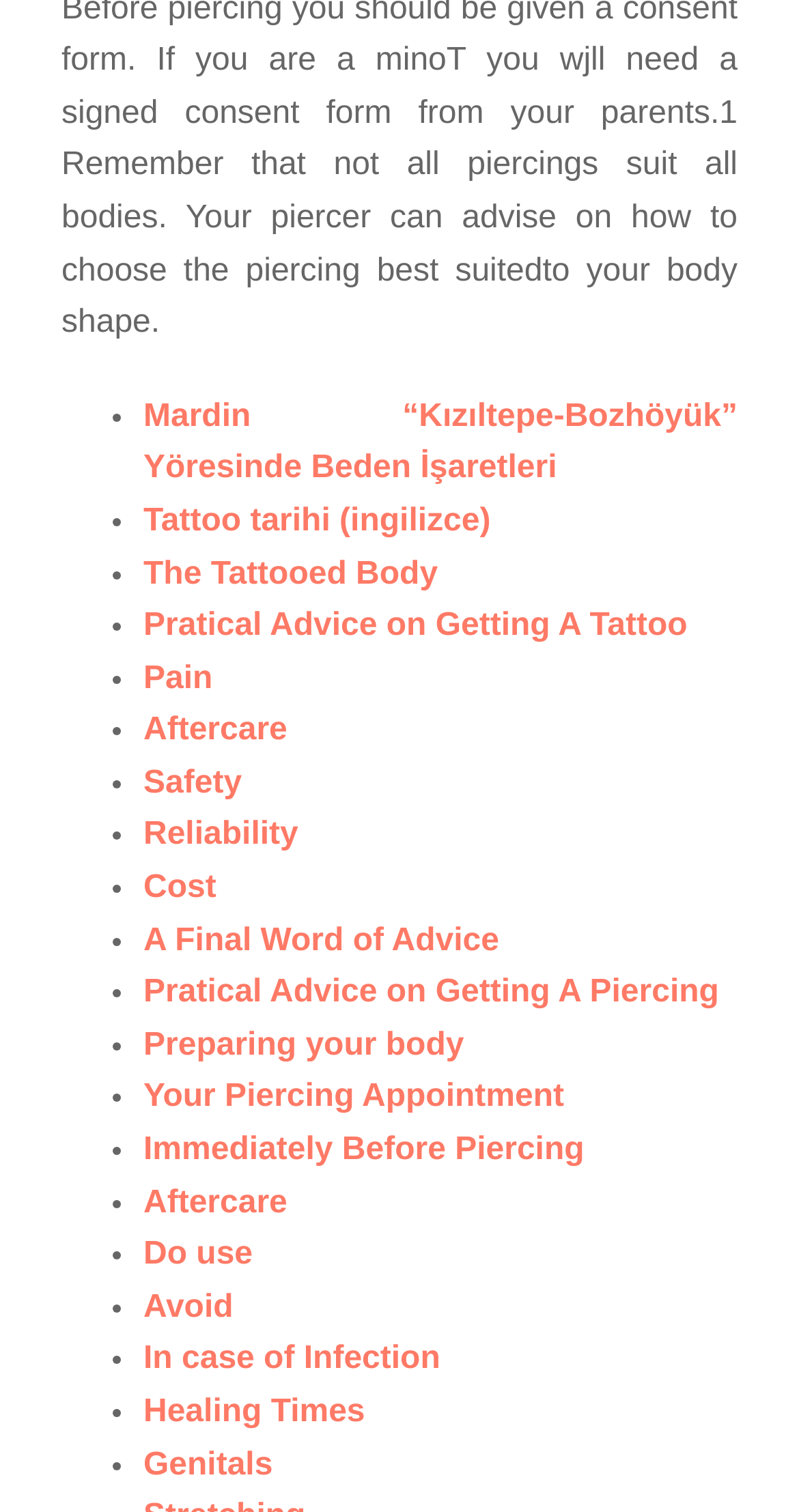Use a single word or phrase to answer the question:
What is the first link on the webpage?

Mardin “Kızıltepe-Bozhöyük” Yöresinde Beden İşaretleri